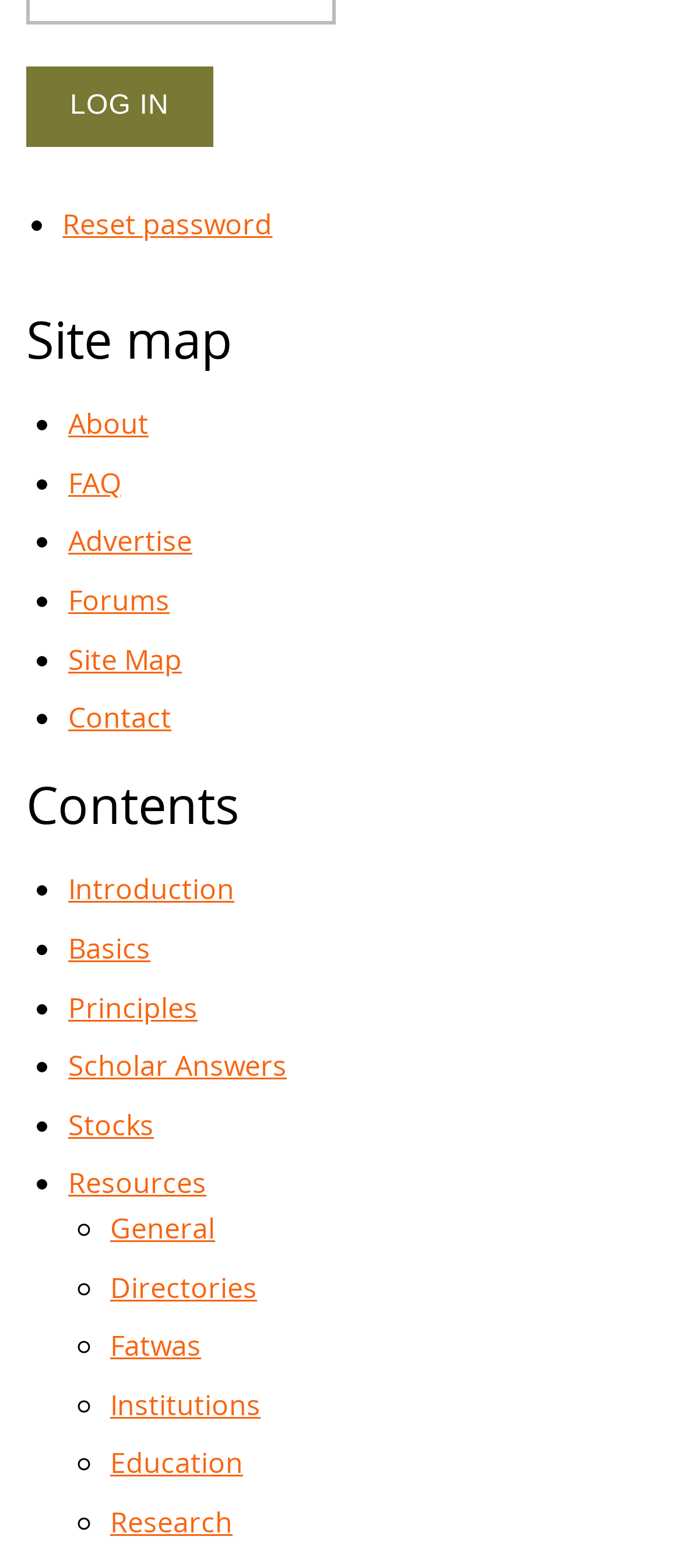Answer the question with a brief word or phrase:
How many links are there in the webpage?

23